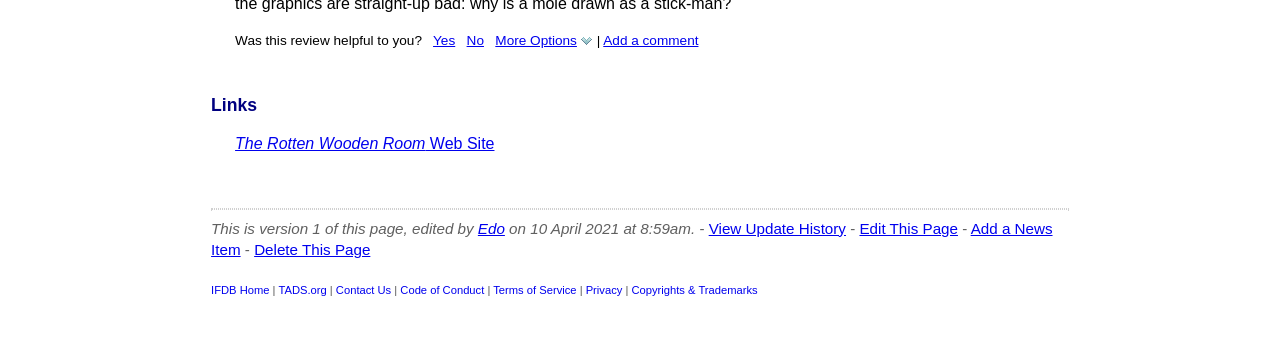Find the bounding box coordinates of the clickable element required to execute the following instruction: "Vote yes for the review". Provide the coordinates as four float numbers between 0 and 1, i.e., [left, top, right, bottom].

[0.338, 0.091, 0.356, 0.133]